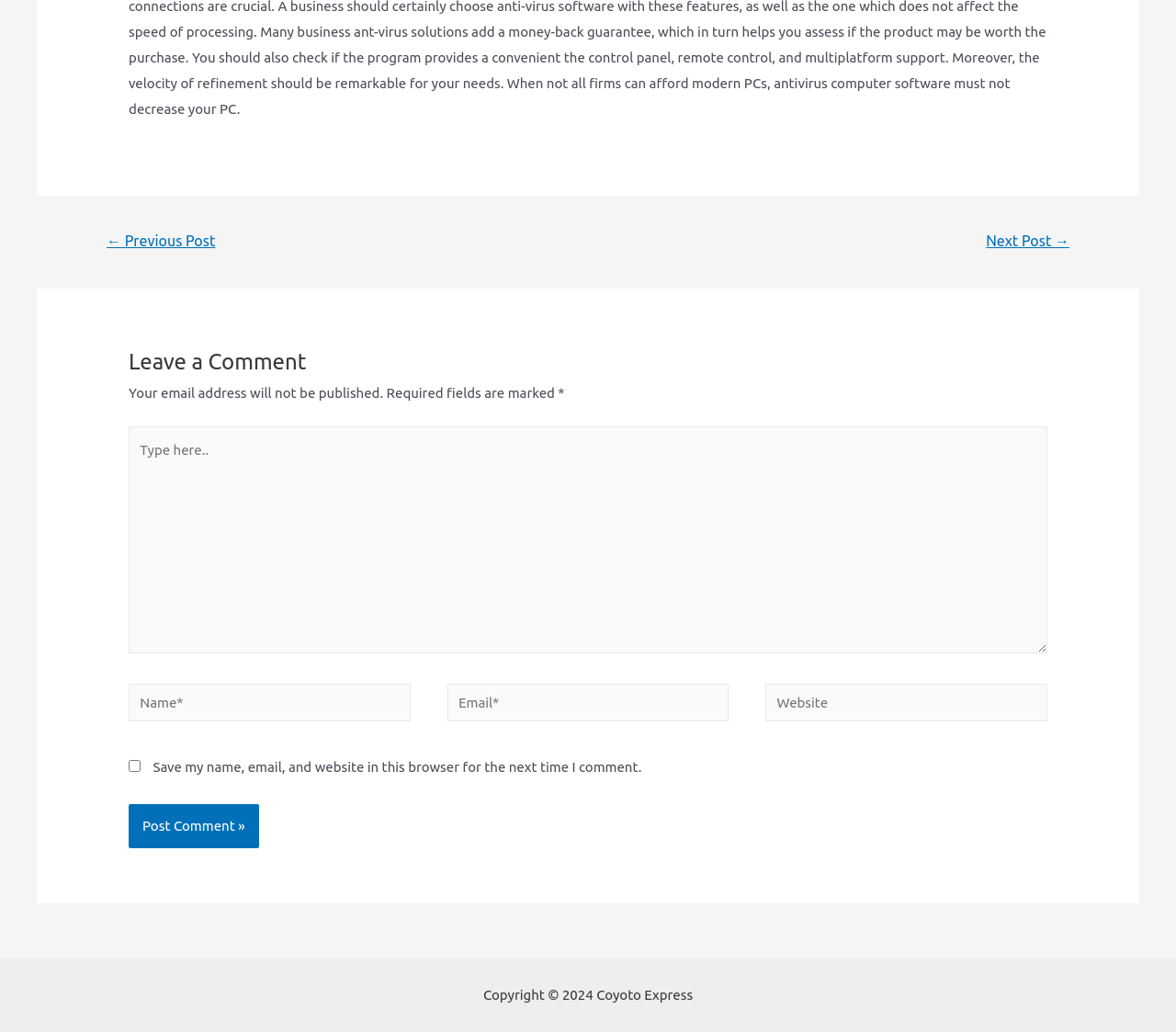Using the provided description: "Next Post →", find the bounding box coordinates of the corresponding UI element. The output should be four float numbers between 0 and 1, in the format [left, top, right, bottom].

[0.82, 0.218, 0.928, 0.251]